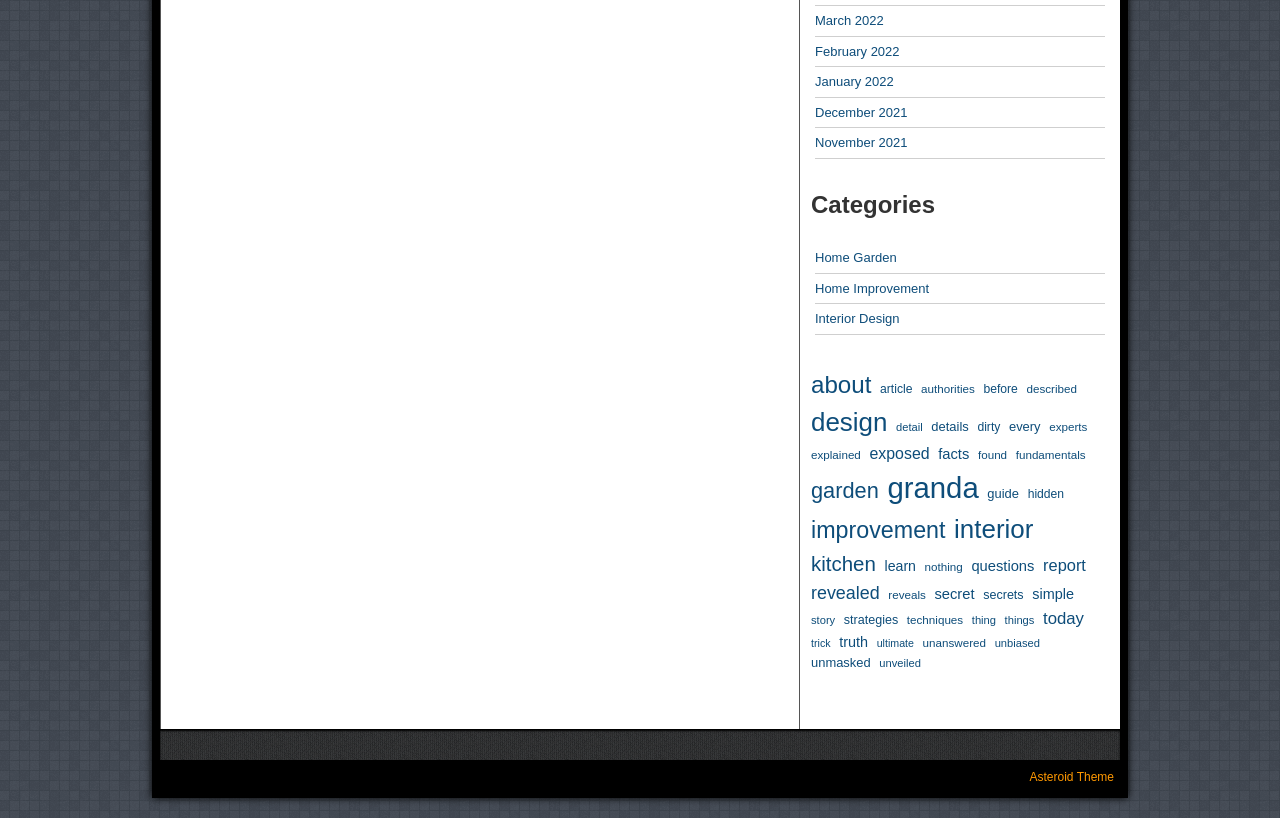Indicate the bounding box coordinates of the clickable region to achieve the following instruction: "Browse the 'Home Garden' category."

[0.637, 0.306, 0.701, 0.324]